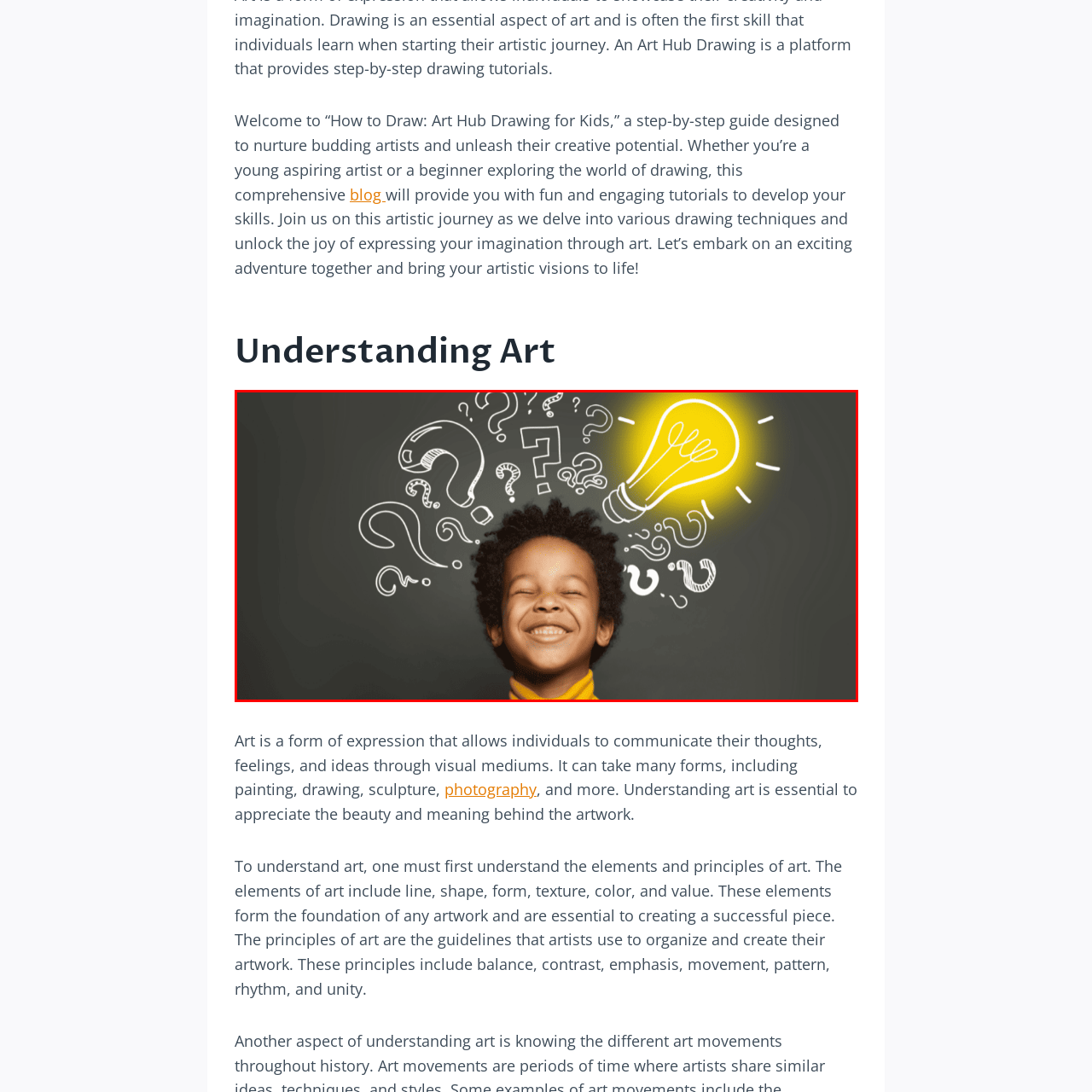What does the light bulb above the child's head represent?
Direct your attention to the image inside the red bounding box and provide a detailed explanation in your answer.

According to the caption, the glowing light bulb above the child's head symbolizes the 'realization and understanding gained through artistic expression', implying that the light bulb represents the child's comprehension and awareness of their creative abilities.